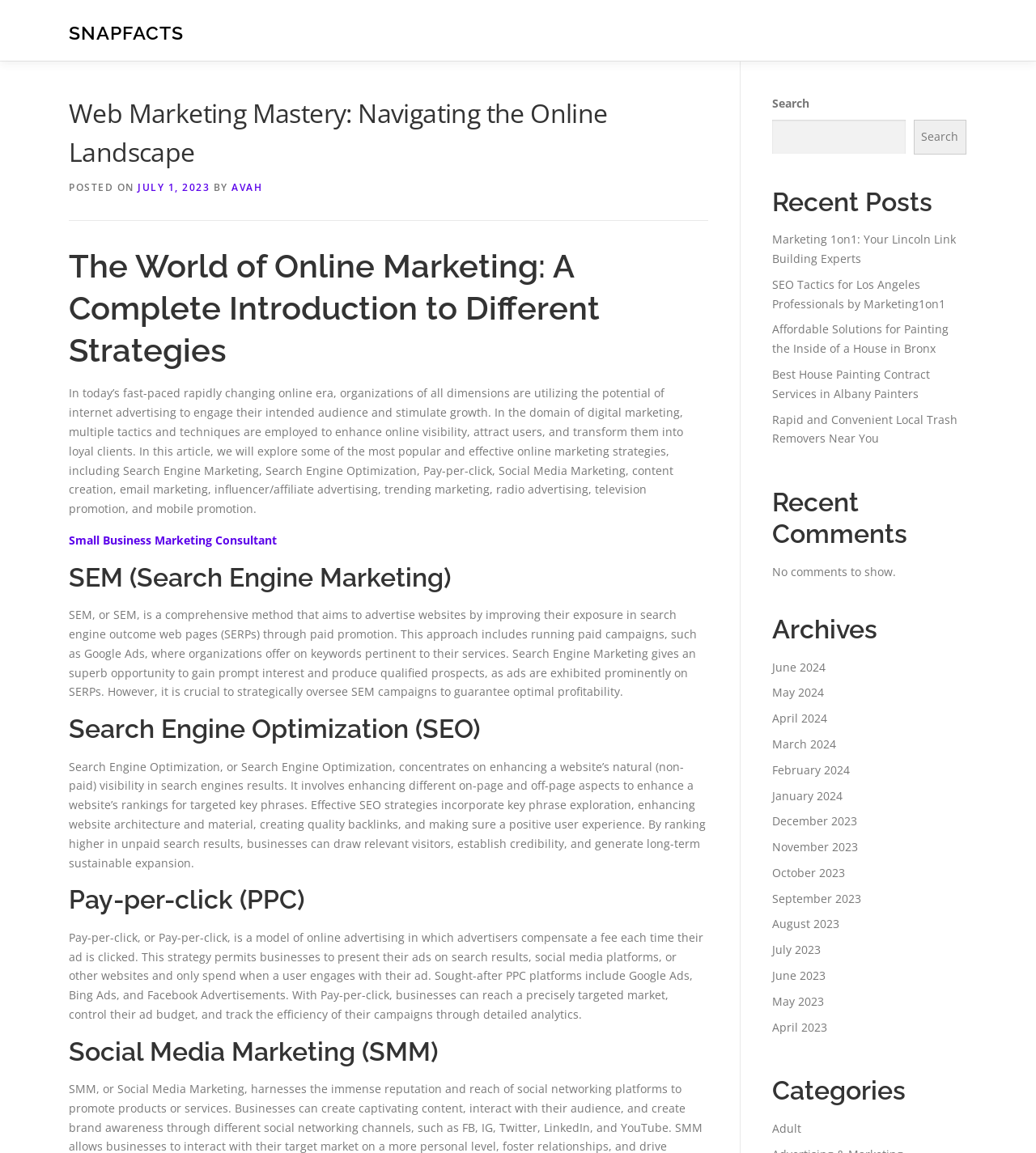Use a single word or phrase to answer the question: 
What is the main topic of this webpage?

Web Marketing